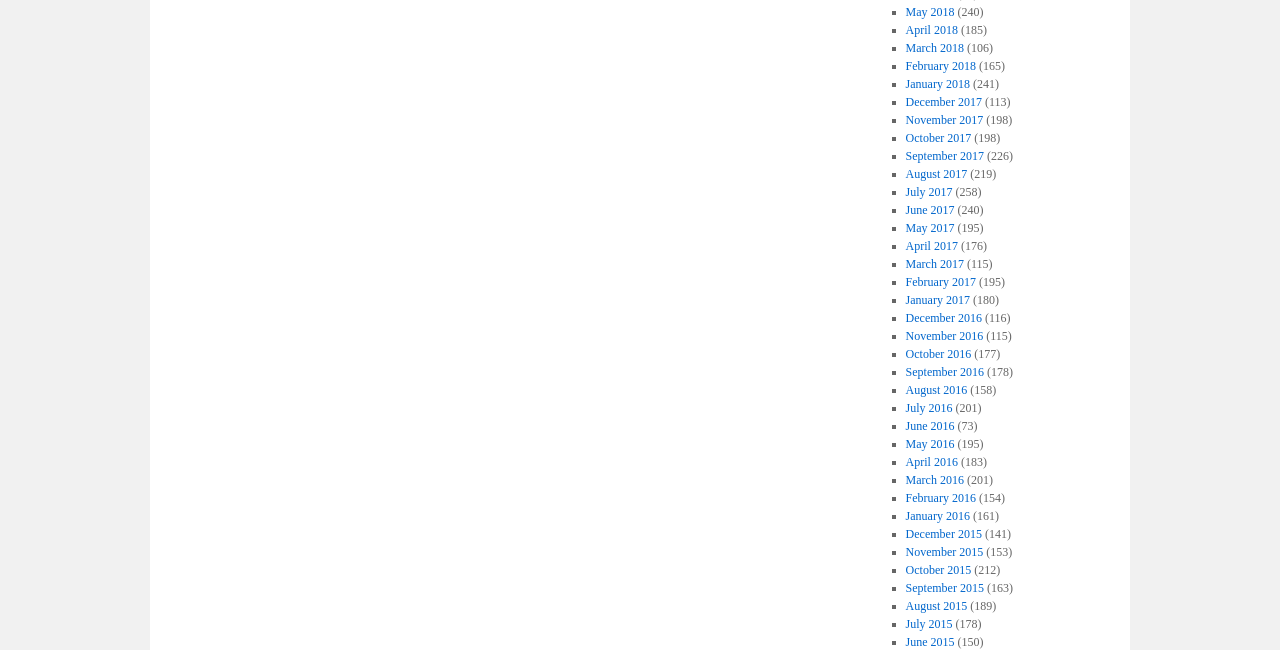How many links are there in the list?
Using the information presented in the image, please offer a detailed response to the question.

I counted the number of links in the list, and there are 24 links in total, each representing a month from 2016 to 2018.